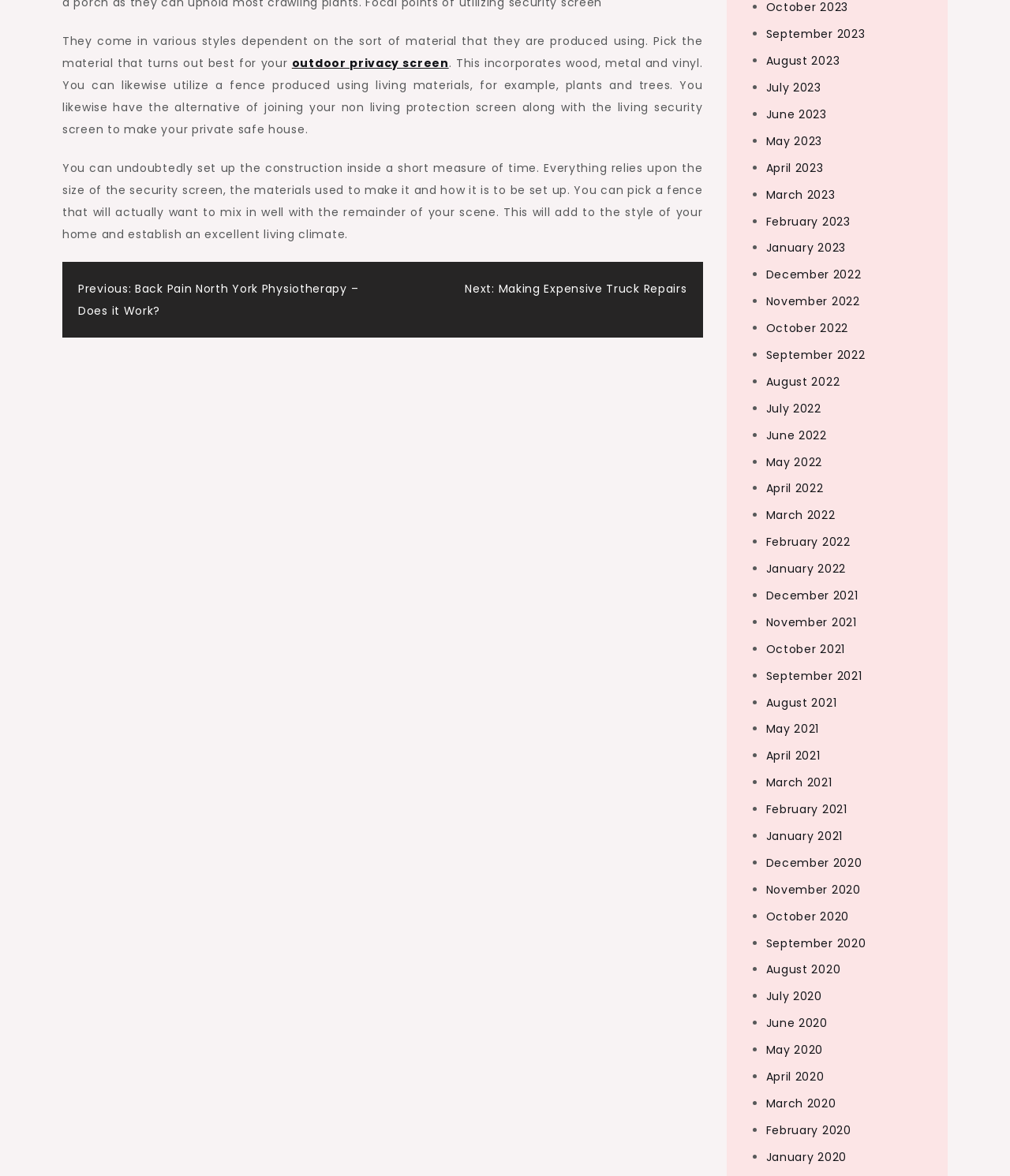Point out the bounding box coordinates of the section to click in order to follow this instruction: "Explore posts from January 2021".

[0.758, 0.704, 0.834, 0.718]